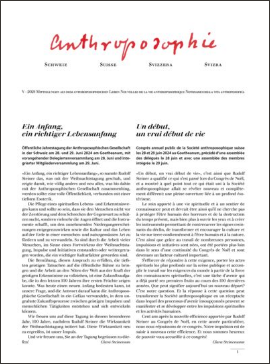Offer a detailed narrative of what is shown in the image.

The image depicts the cover page of the publication "Anthroposophie," focusing on themes related to anthroposophy in Switzerland. The top of the page features the title "Anthroposophie" prominently in red, signaling the essence of the content. Below, it is complemented by the subtitle identifying the publication's relevance to Switzerland, with sections marked as "Schweiz," "Suisse," and "Svizra," catering to multiple languages.

The text opens with the phrase "Ein Anfang, ein richtiger Lebensanfang" in German, which translates to "A beginning, a true beginning of life," emphasizing the theme of new beginnings within the educational context. The newsletter covers various insightful topics, likely discussing Rudolf Steiner's educational philosophy and its implications within modern life. This issue appears to offer a blend of practical and philosophical insights, inviting readers to reflect on educational principles aligned with anthroposophical ideals.